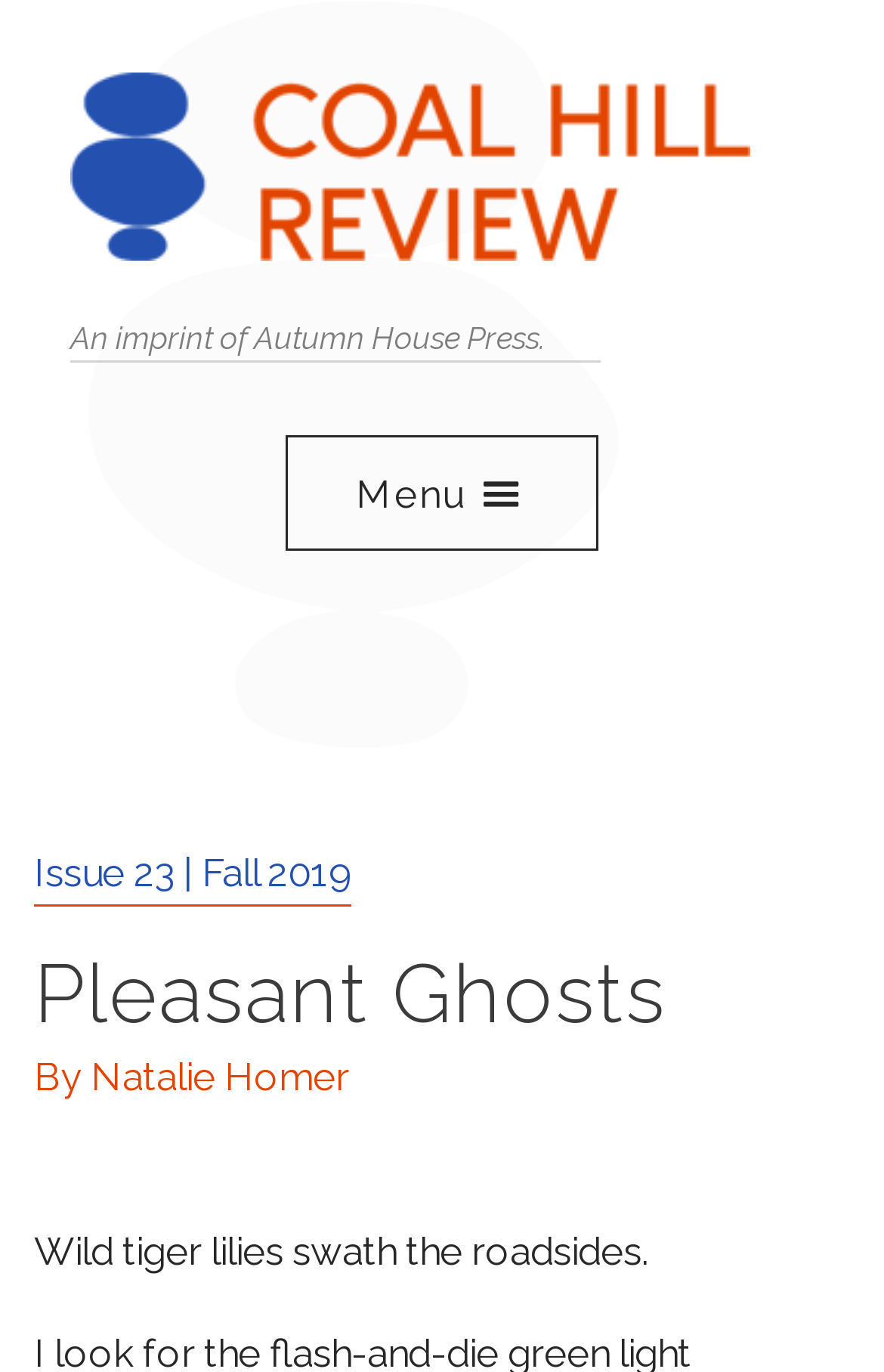Answer the question in one word or a short phrase:
What is the purpose of the button?

Menu